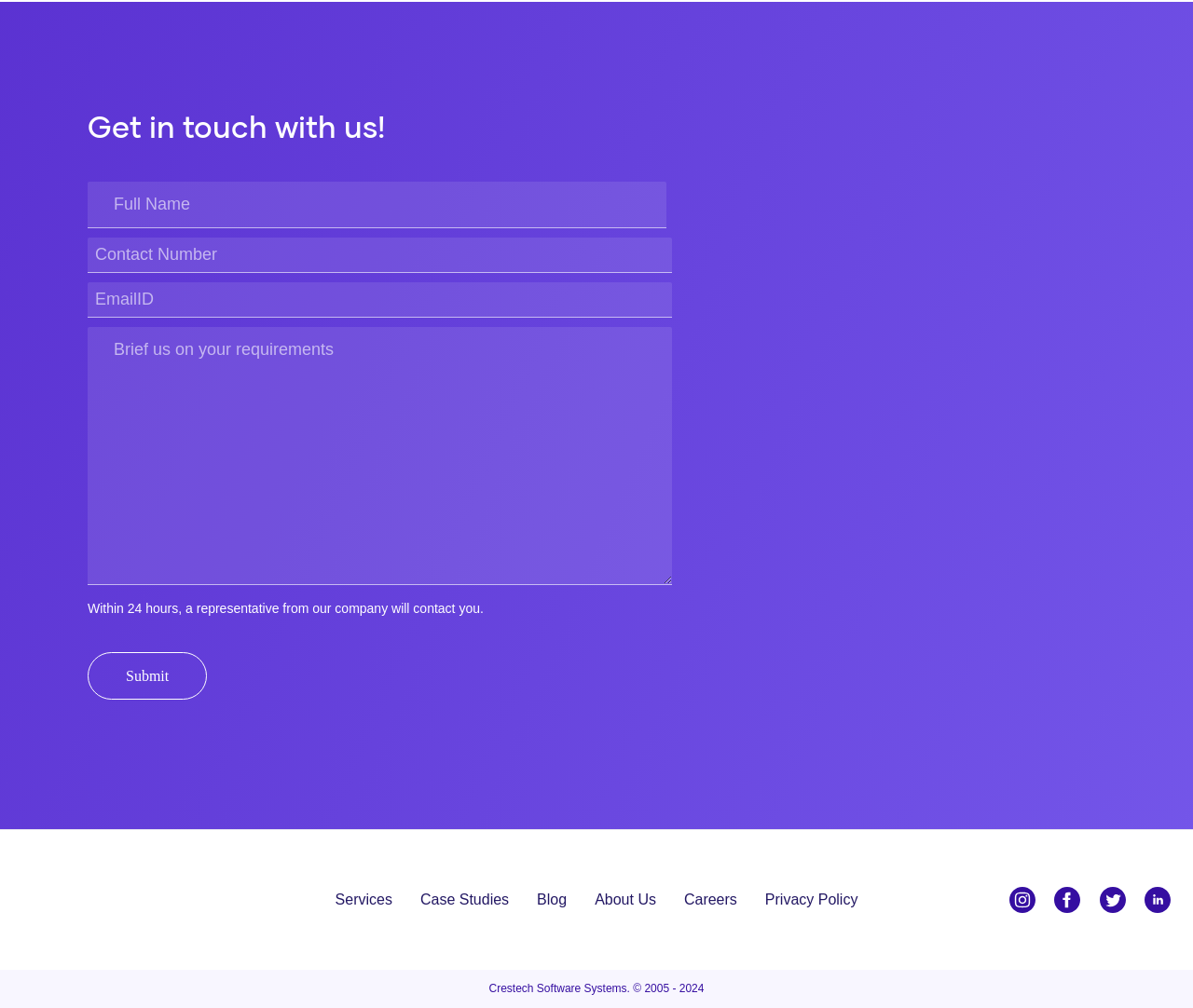Identify the coordinates of the bounding box for the element that must be clicked to accomplish the instruction: "Fill in the required text box".

[0.073, 0.18, 0.558, 0.227]